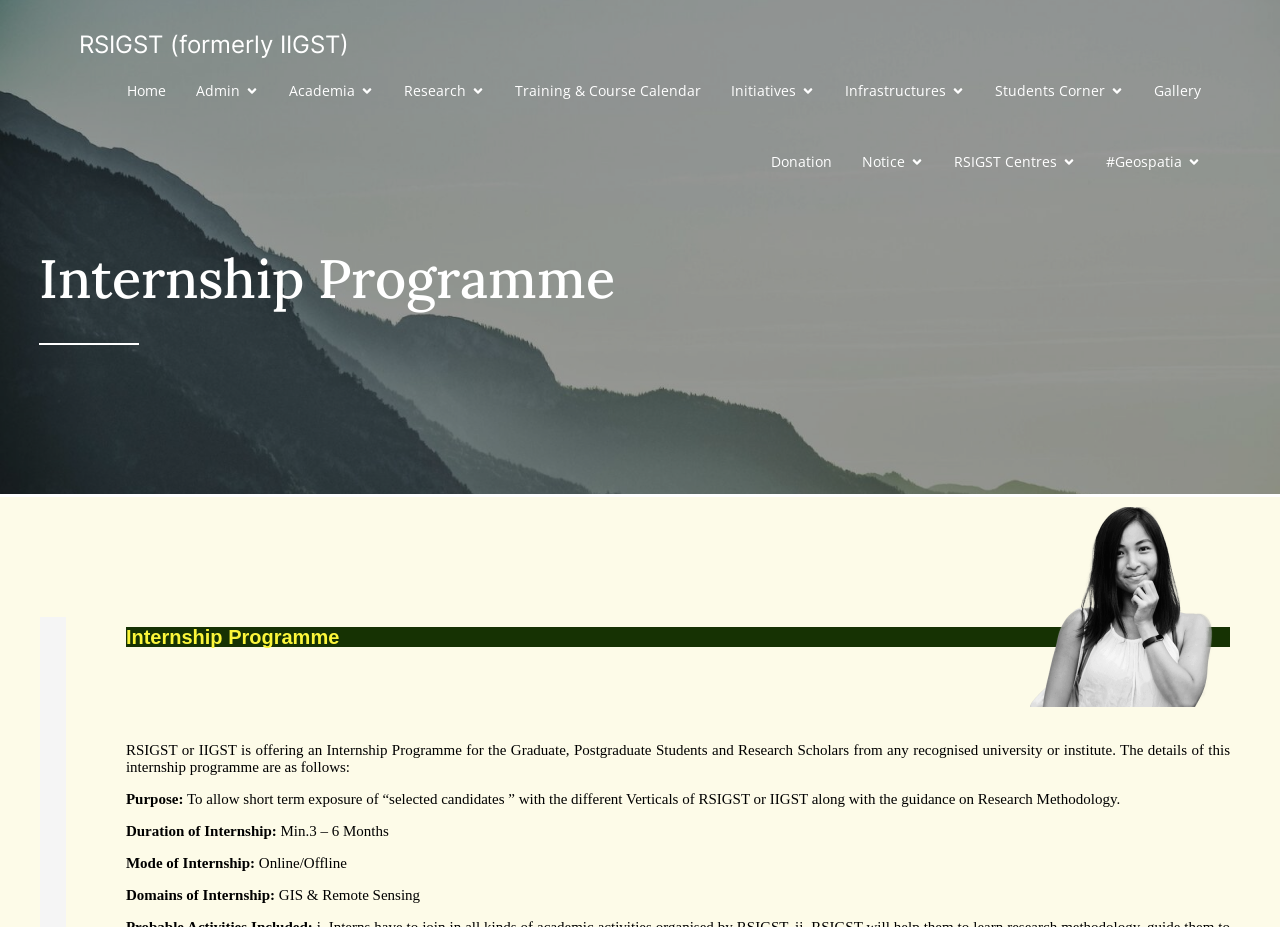Show the bounding box coordinates for the element that needs to be clicked to execute the following instruction: "Go to Students Corner". Provide the coordinates in the form of four float numbers between 0 and 1, i.e., [left, top, right, bottom].

[0.777, 0.076, 0.878, 0.12]